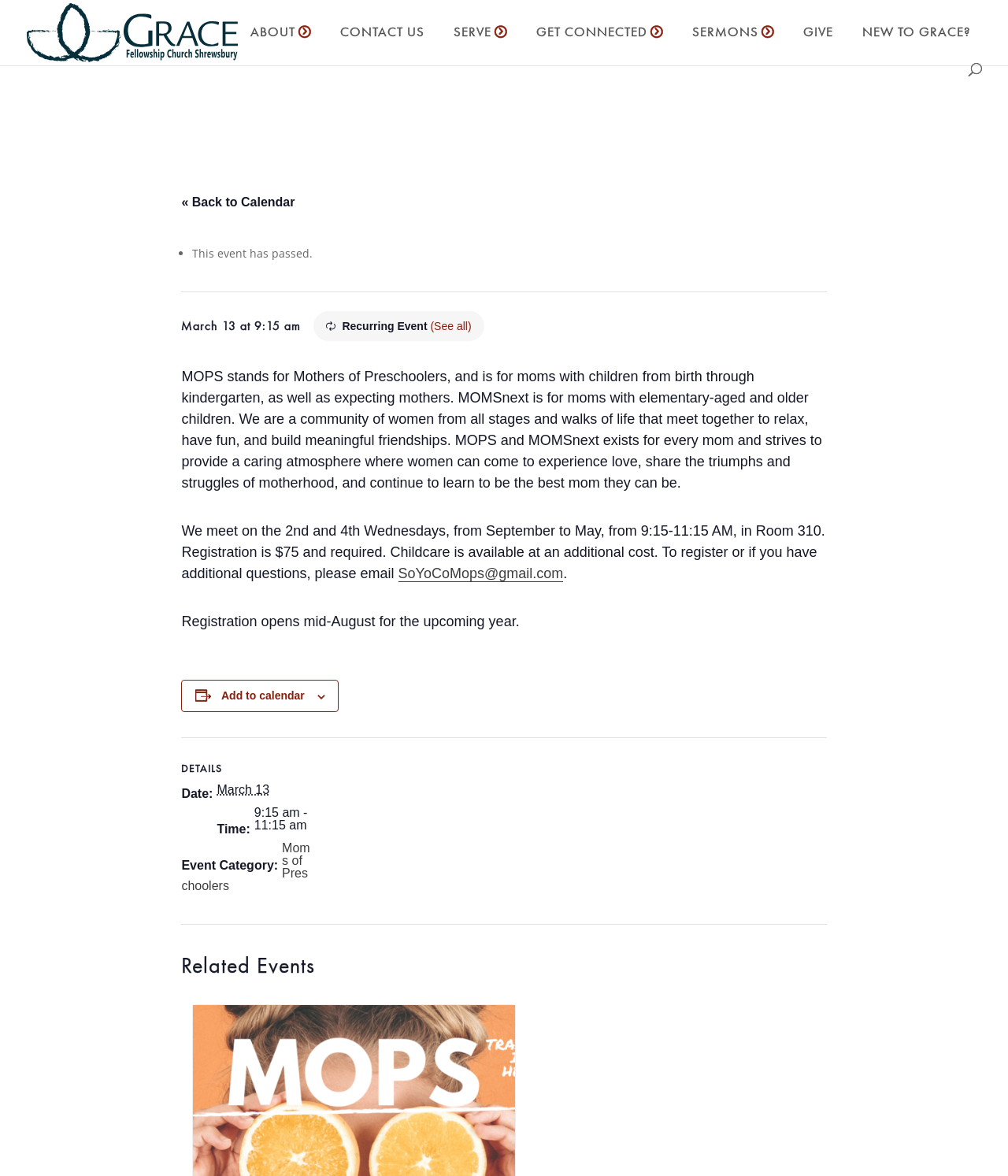Show the bounding box coordinates of the element that should be clicked to complete the task: "Email SoYoCoMops@gmail.com".

[0.395, 0.481, 0.559, 0.495]